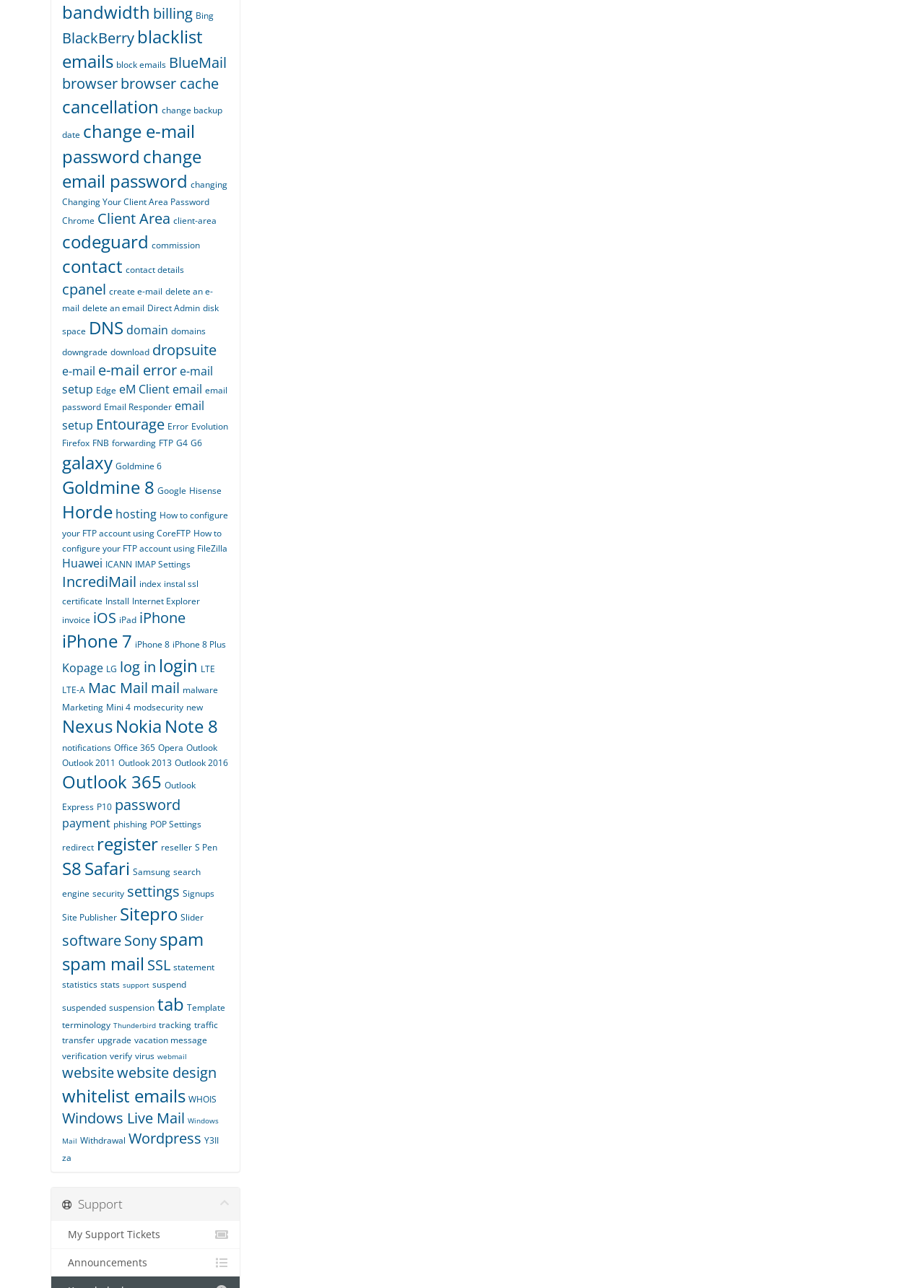What is the purpose of the webpage?
Examine the image closely and answer the question with as much detail as possible.

Based on the links provided on the webpage, it appears to be a support page for email and hosting services, offering guides and tutorials on how to configure email clients, FTP accounts, and other related topics.